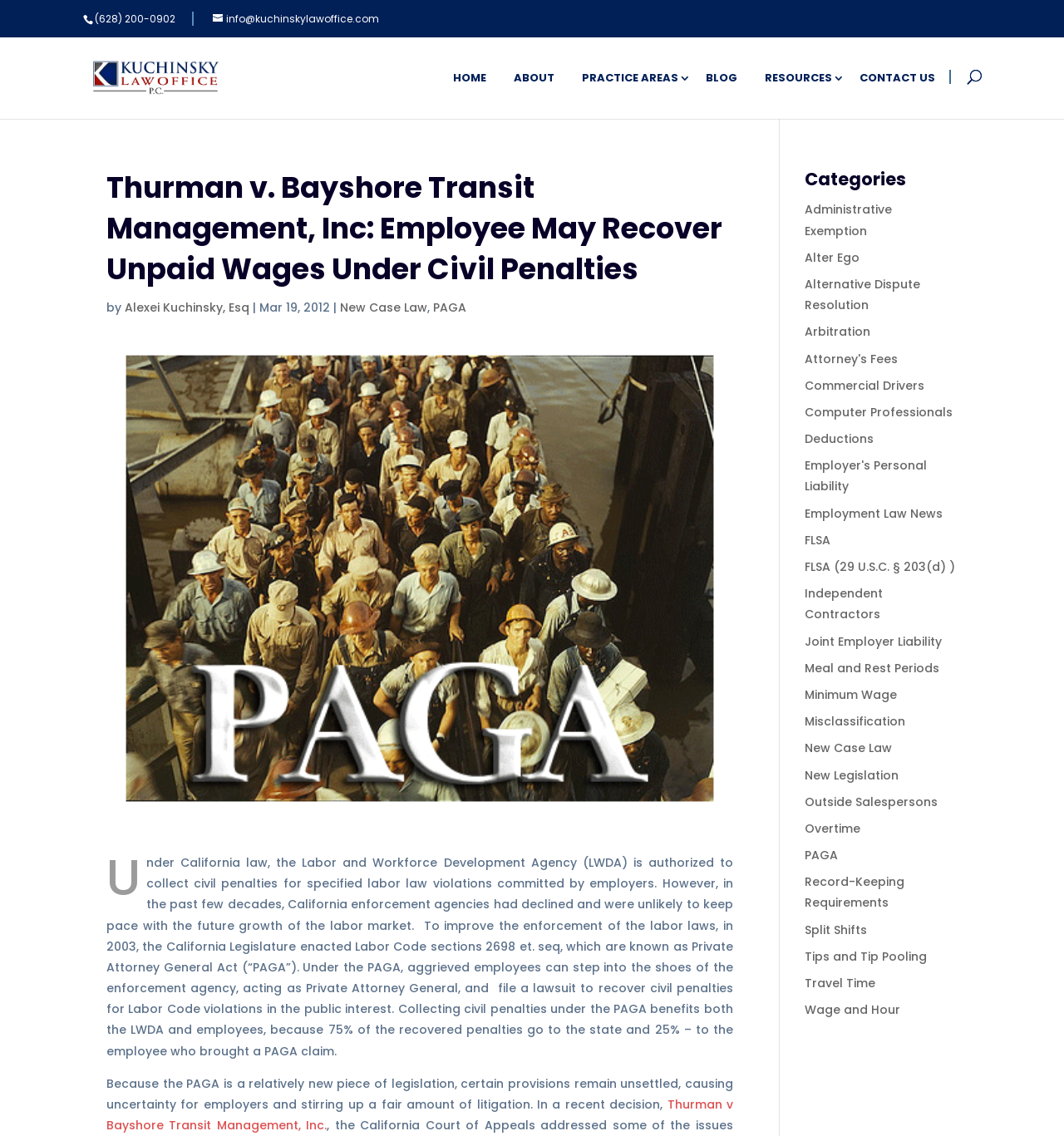Locate and extract the headline of this webpage.

Thurman v. Bayshore Transit Management, Inc: Employee May Recover Unpaid Wages Under Civil Penalties